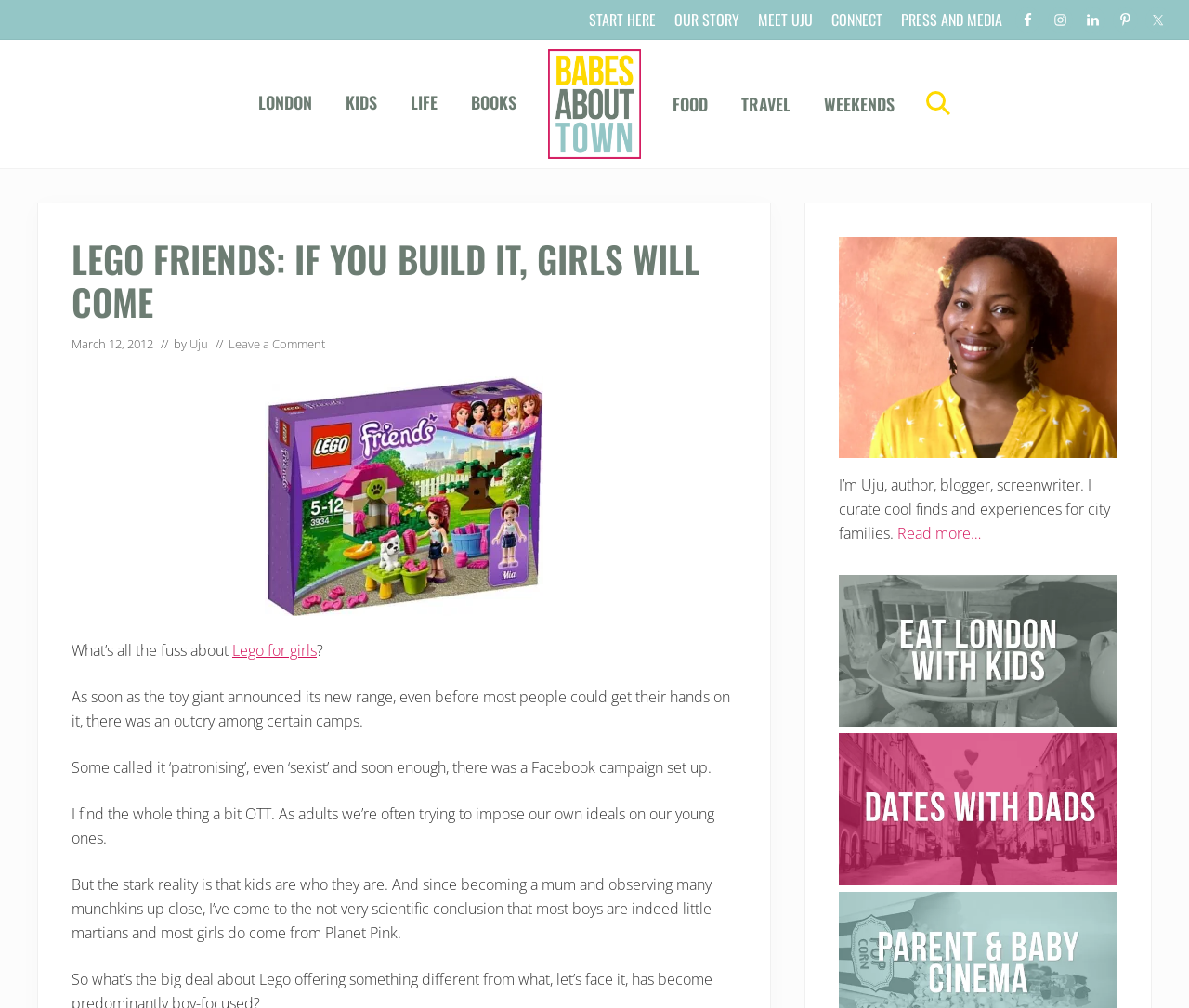Please locate the clickable area by providing the bounding box coordinates to follow this instruction: "Visit the 'LONDON' page".

[0.205, 0.091, 0.275, 0.112]